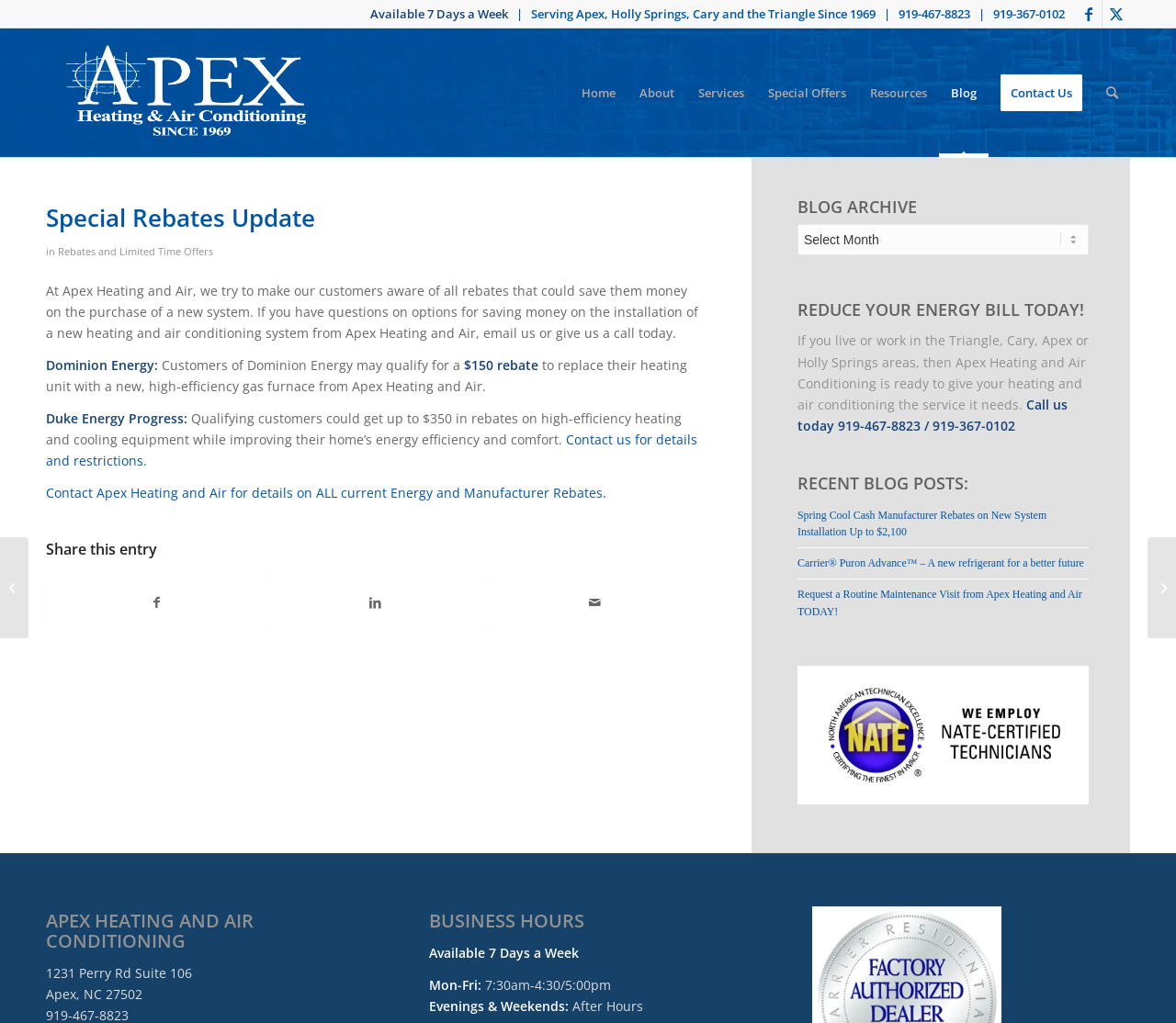Please determine the bounding box coordinates of the element's region to click in order to carry out the following instruction: "Share this entry on Facebook". The coordinates should be four float numbers between 0 and 1, i.e., [left, top, right, bottom].

[0.04, 0.564, 0.226, 0.613]